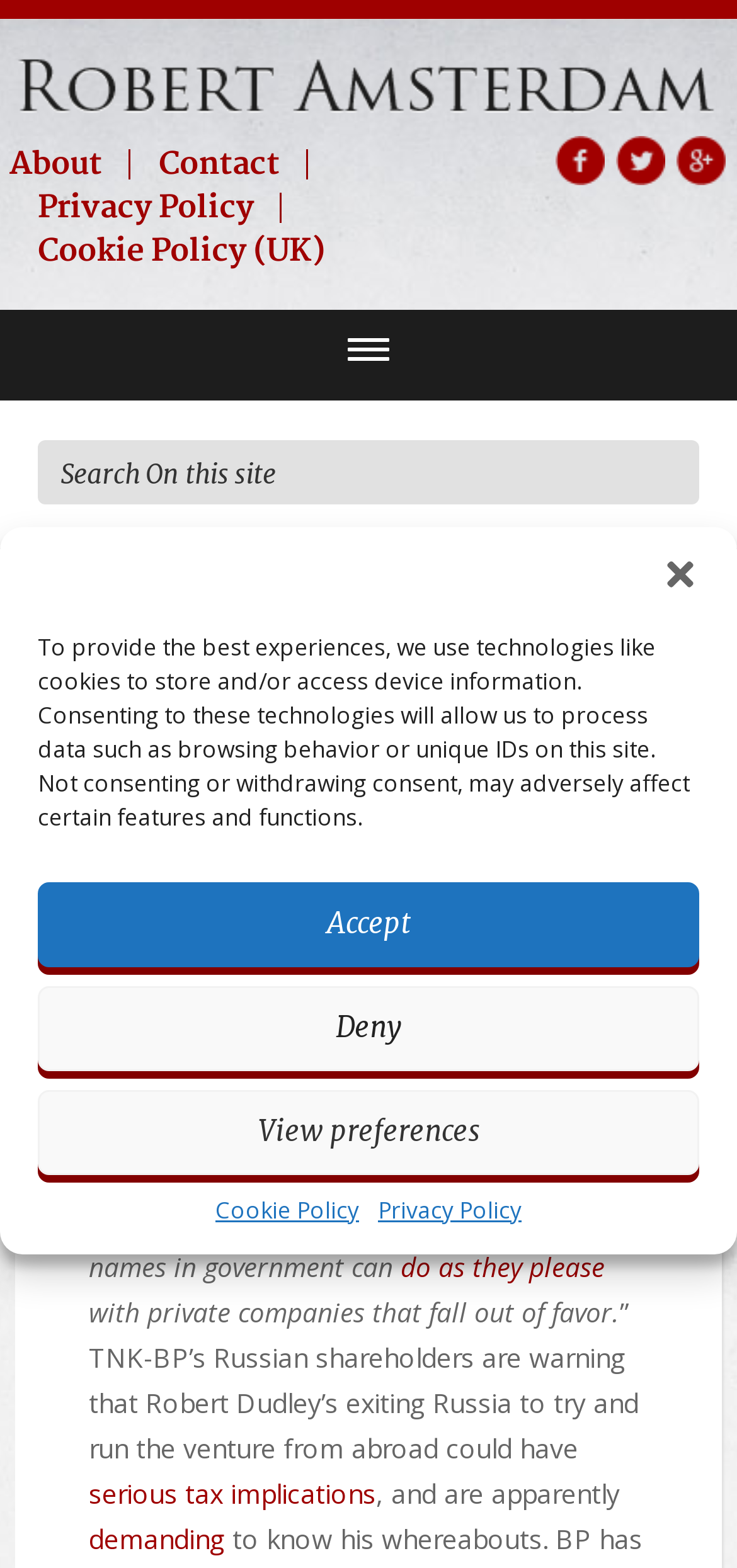Locate the bounding box coordinates of the area you need to click to fulfill this instruction: 'Check the link to Cookie Policy'. The coordinates must be in the form of four float numbers ranging from 0 to 1: [left, top, right, bottom].

[0.292, 0.761, 0.487, 0.782]